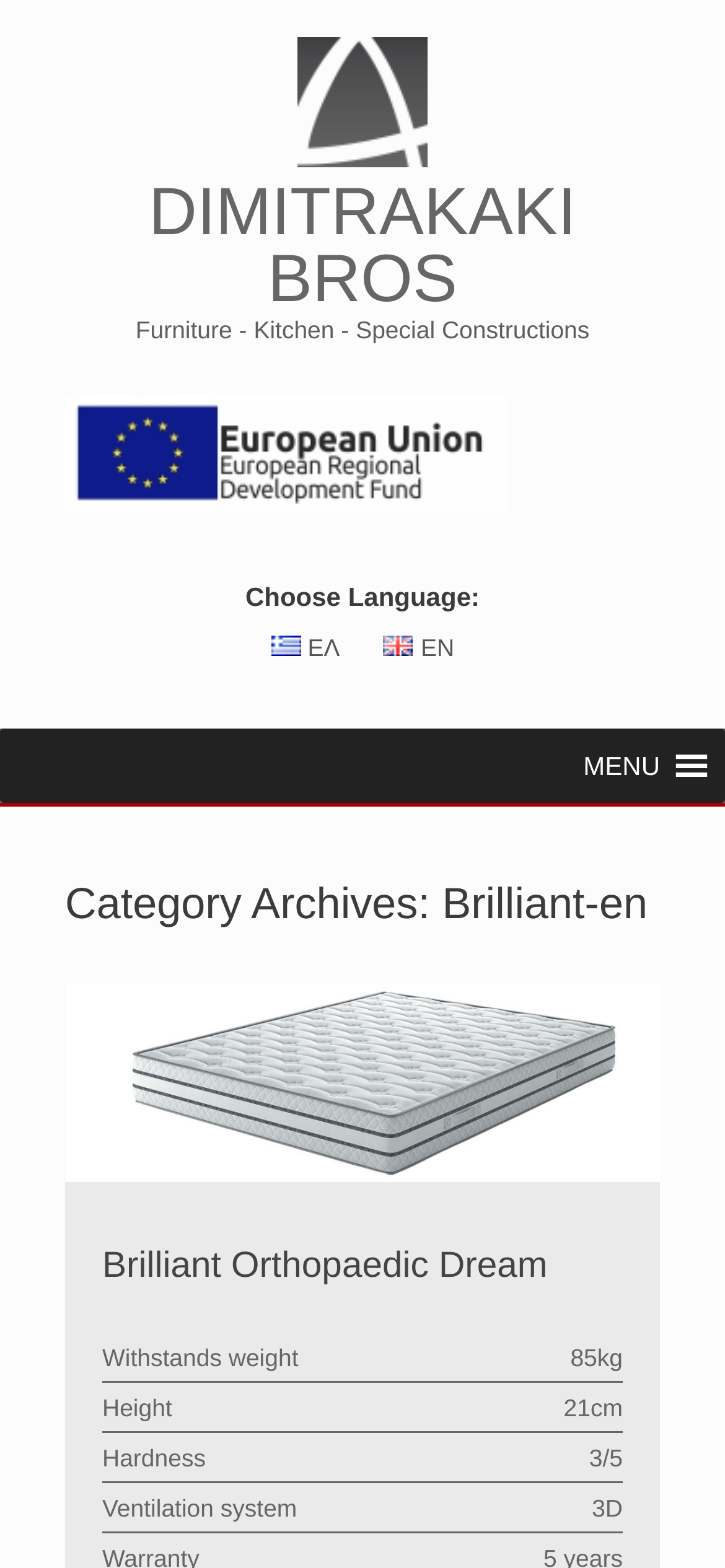Give the bounding box coordinates for the element described by: "alt="dimitrakaki logo"".

[0.41, 0.024, 0.59, 0.107]